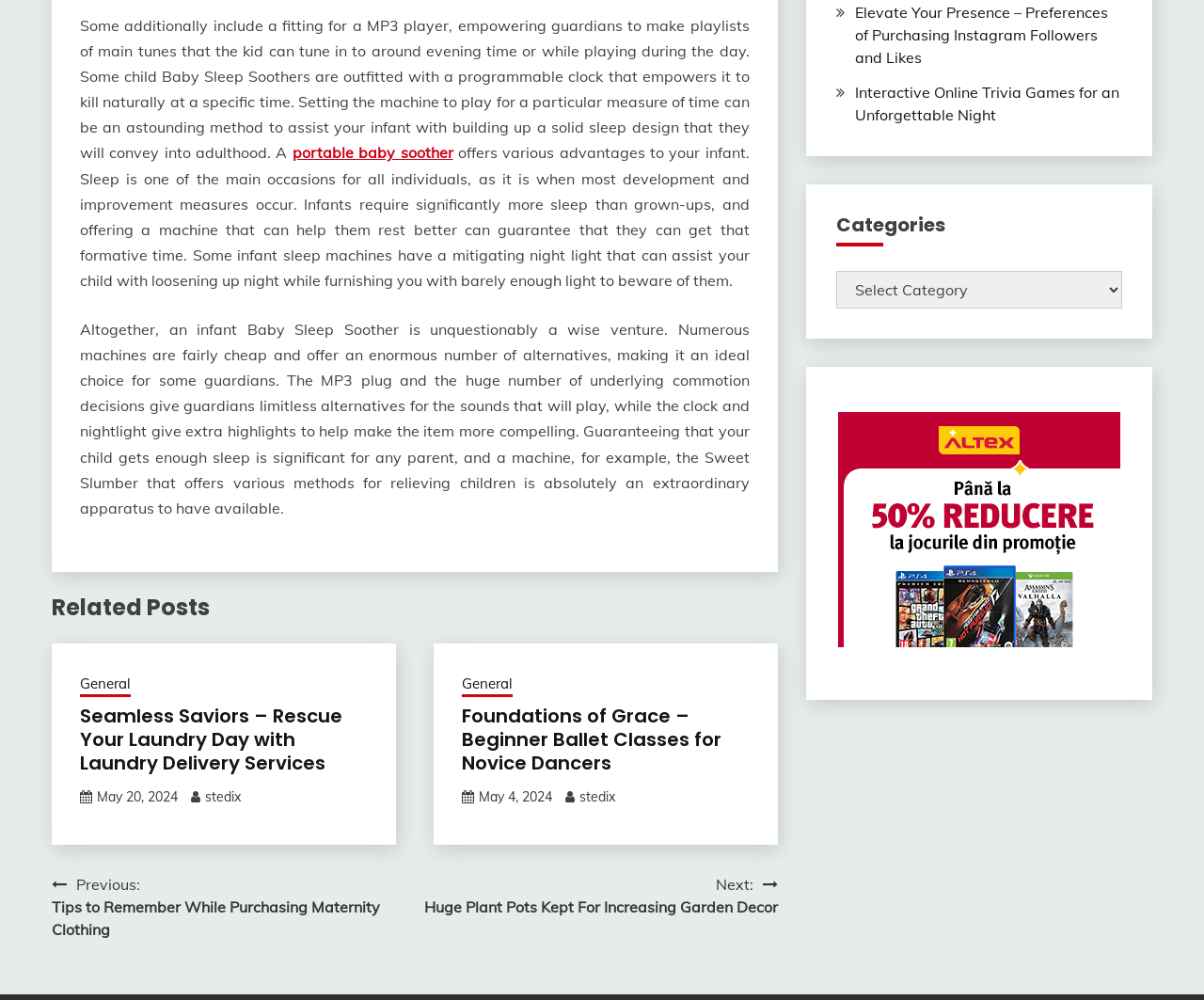What is the purpose of the programmable clock in some baby sleep machines?
Look at the image and answer the question using a single word or phrase.

To turn off at a specific time